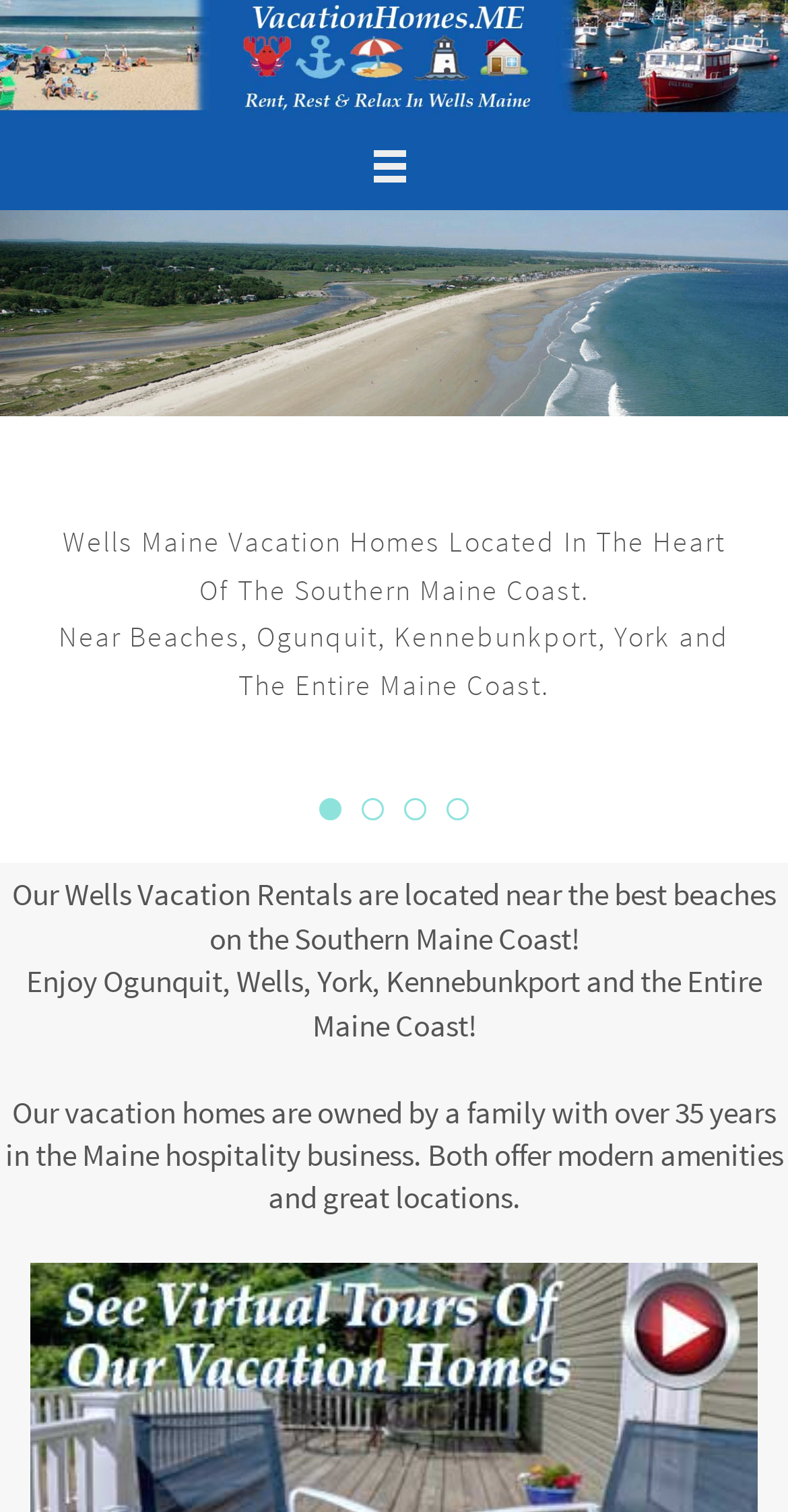What is the relationship between the vacation homes and the beaches?
Please provide an in-depth and detailed response to the question.

I read the static text 'Our Wells Vacation Rentals are located near the best beaches on the Southern Maine Coast!' to determine the relationship between the vacation homes and the beaches.